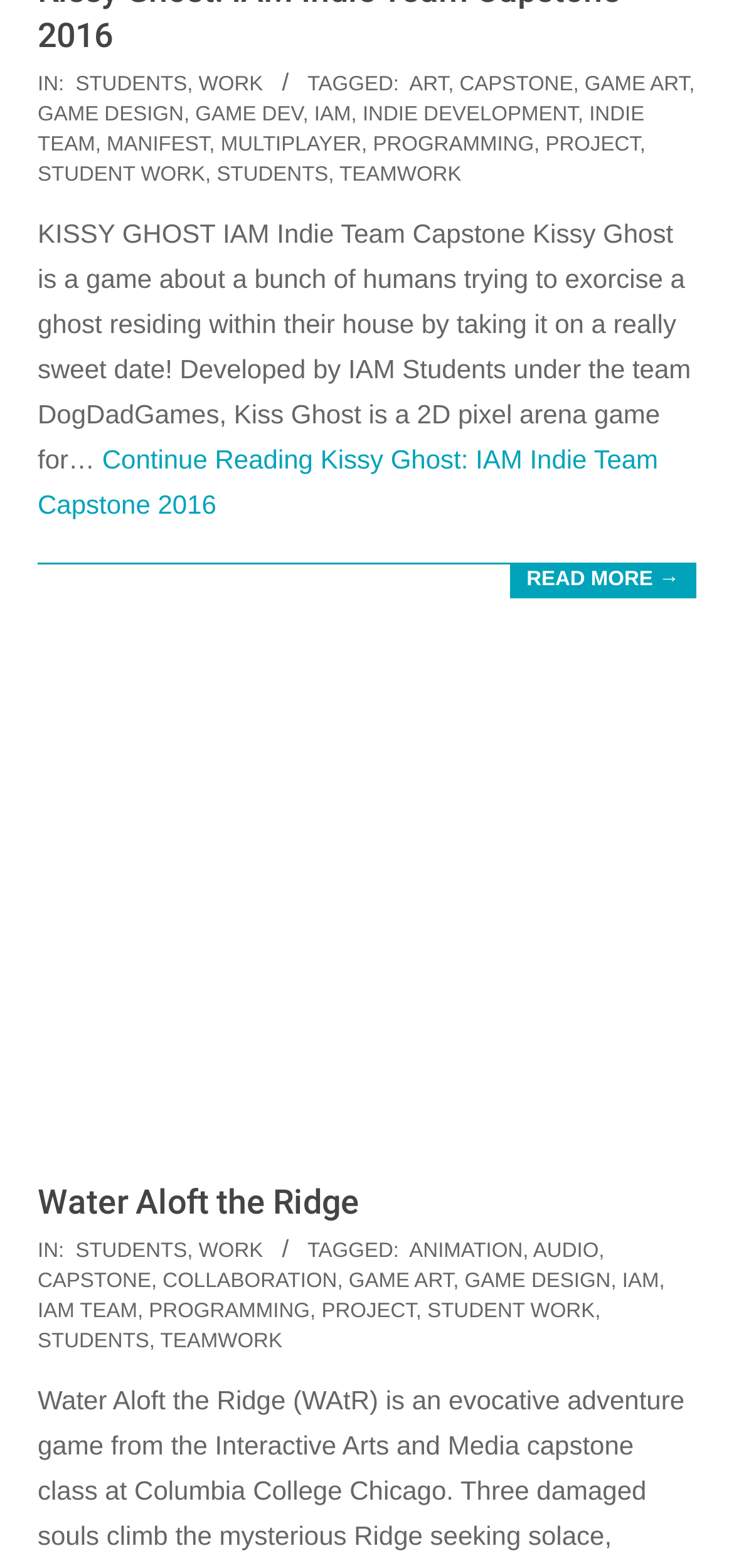Bounding box coordinates are specified in the format (top-left x, top-left y, bottom-right x, bottom-right y). All values are floating point numbers bounded between 0 and 1. Please provide the bounding box coordinate of the region this sentence describes: project

[0.743, 0.085, 0.872, 0.099]